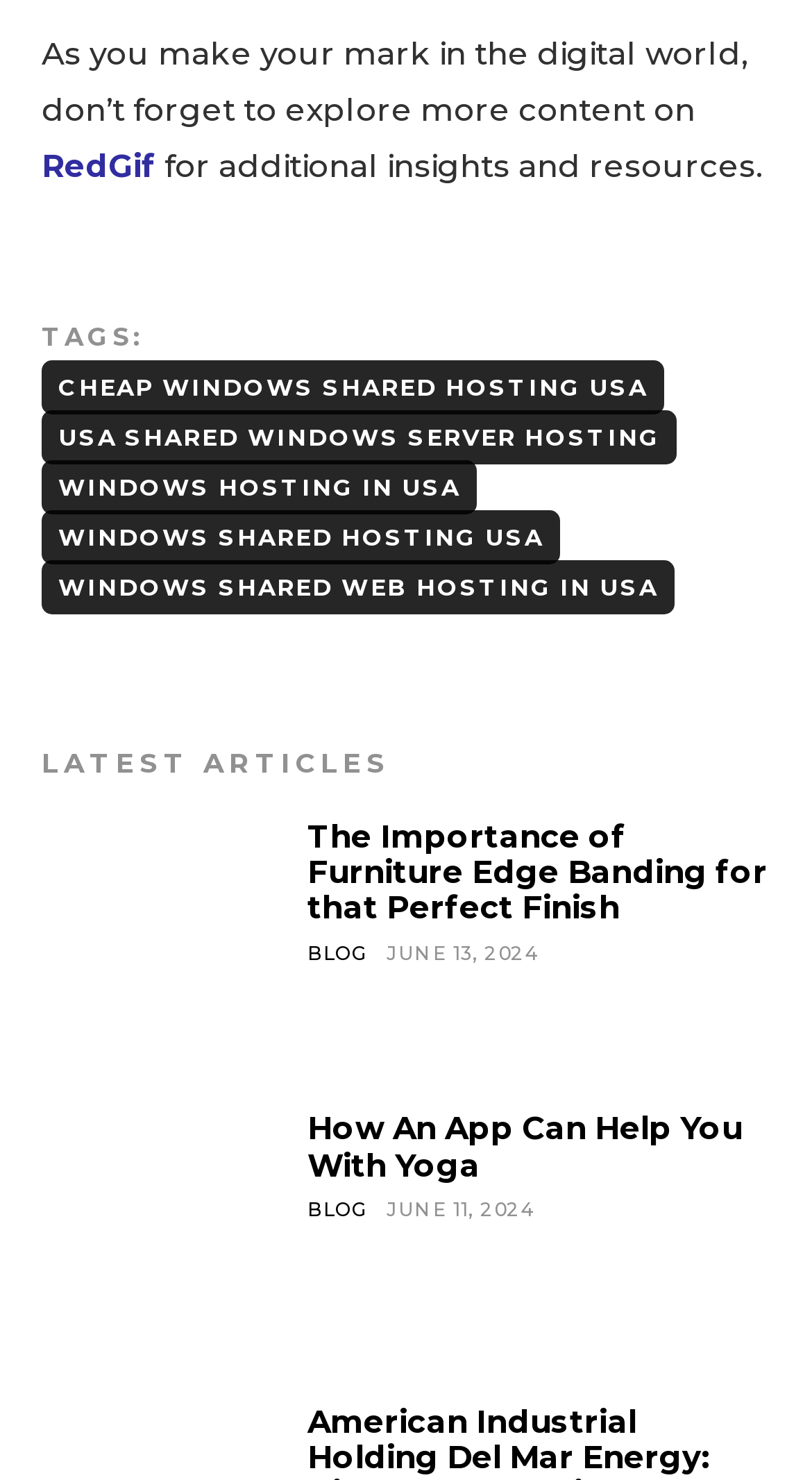Locate the bounding box coordinates of the clickable element to fulfill the following instruction: "Check out How An App Can Help You With Yoga". Provide the coordinates as four float numbers between 0 and 1 in the format [left, top, right, bottom].

[0.051, 0.751, 0.347, 0.913]